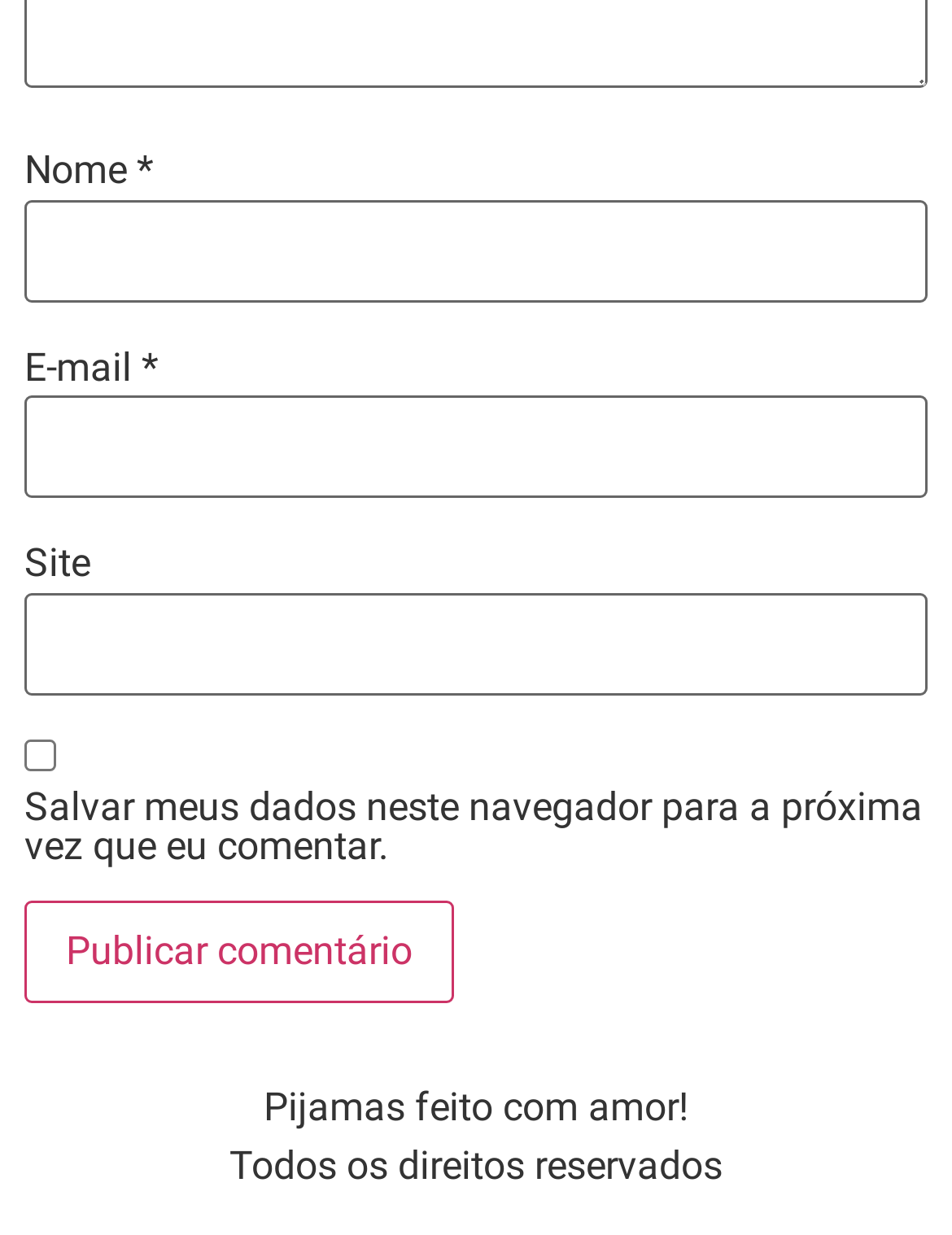What is the purpose of the checkbox?
Give a thorough and detailed response to the question.

The purpose of the checkbox is to save the user's data for the next time they comment, as indicated by the label 'Salvar meus dados neste navegador para a próxima vez que eu comentar'.